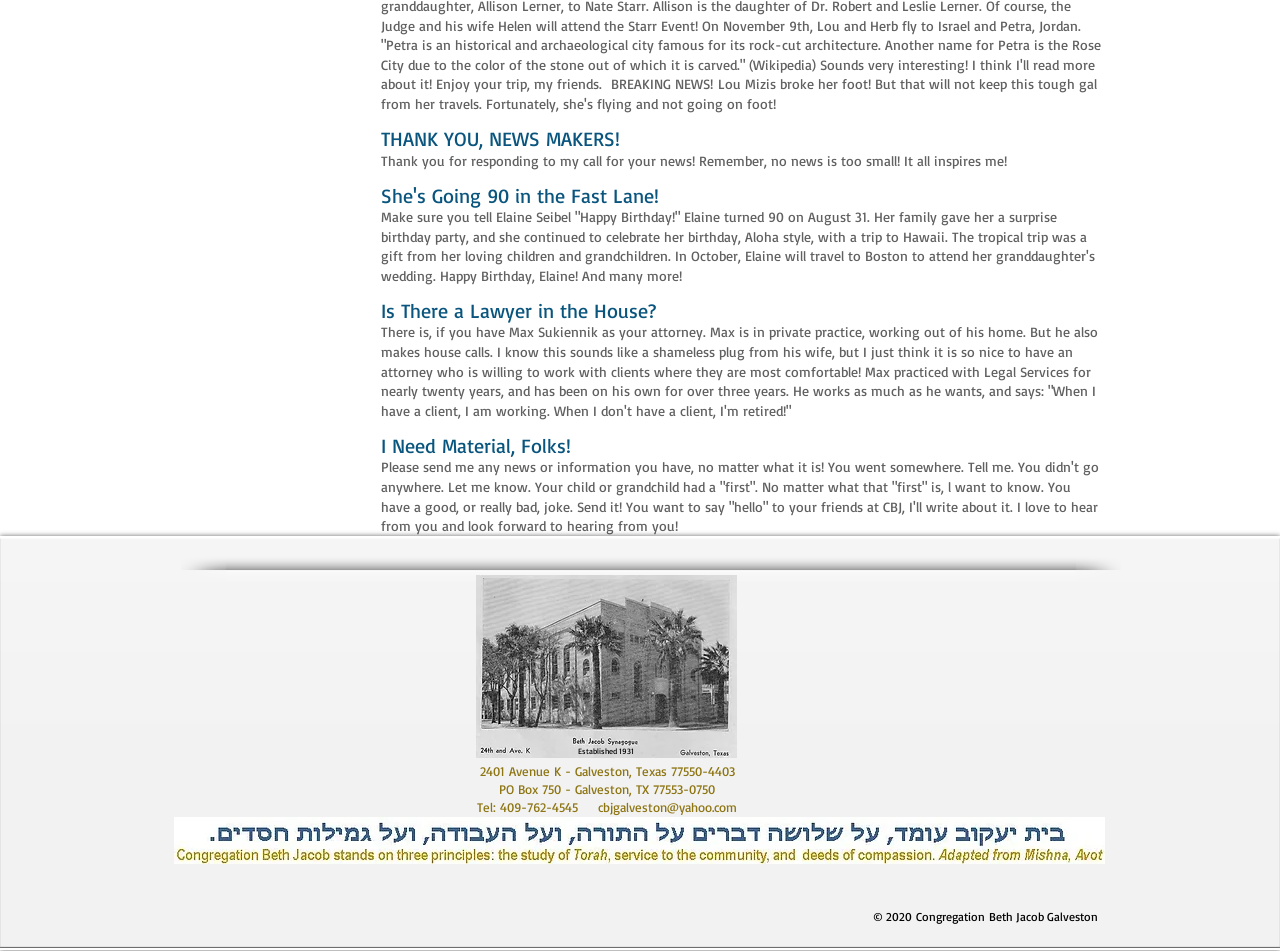Given the element description cbjgalveston@yahoo.com, specify the bounding box coordinates of the corresponding UI element in the format (top-left x, top-left y, bottom-right x, bottom-right y). All values must be between 0 and 1.

[0.467, 0.84, 0.576, 0.857]